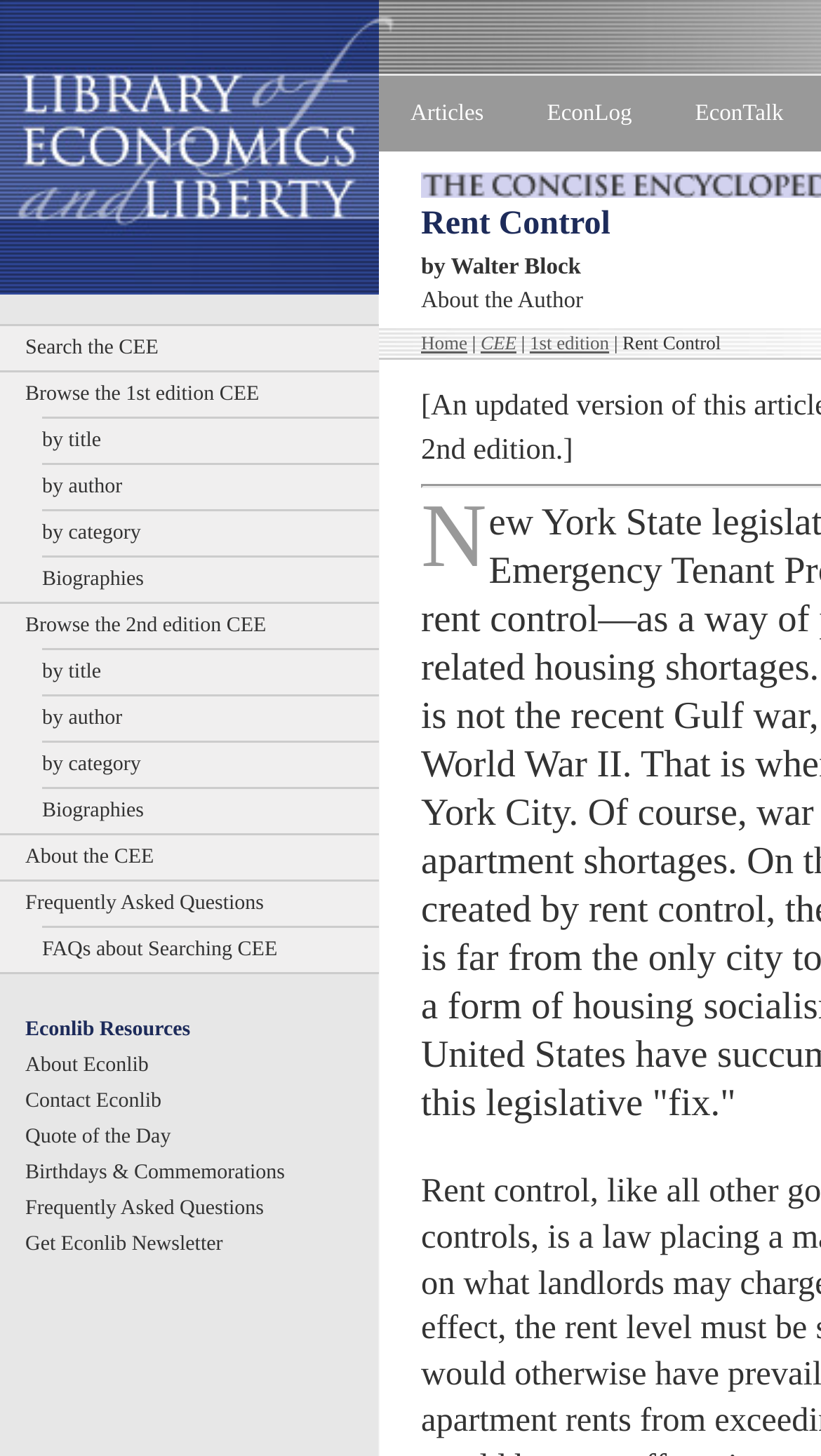Locate the bounding box for the described UI element: "EconTalk". Ensure the coordinates are four float numbers between 0 and 1, formatted as [left, top, right, bottom].

[0.808, 0.052, 0.993, 0.104]